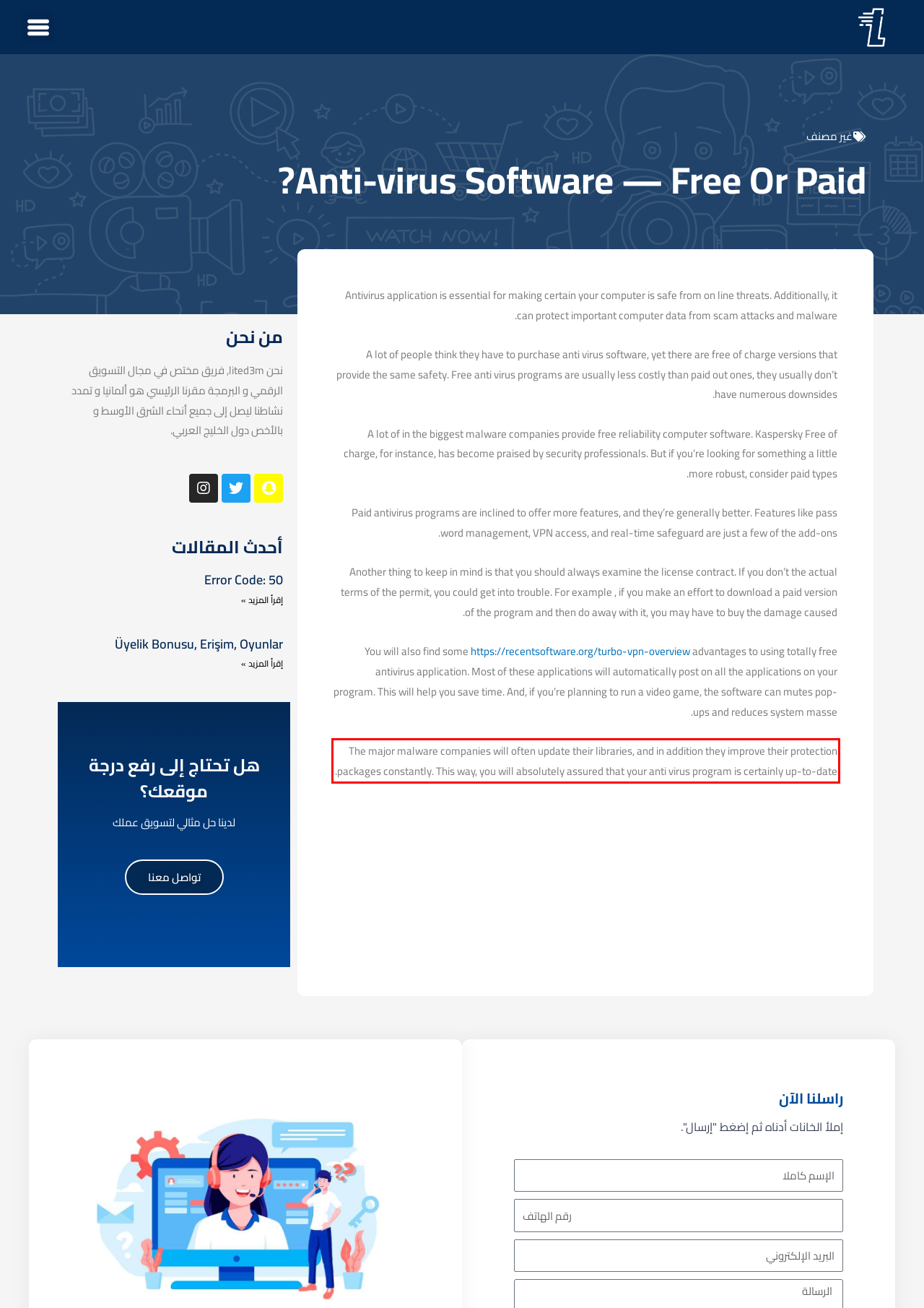Identify the text inside the red bounding box on the provided webpage screenshot by performing OCR.

The major malware companies will often update their libraries, and in addition they improve their protection packages constantly. This way, you will absolutely assured that your anti virus program is certainly up-to-date.